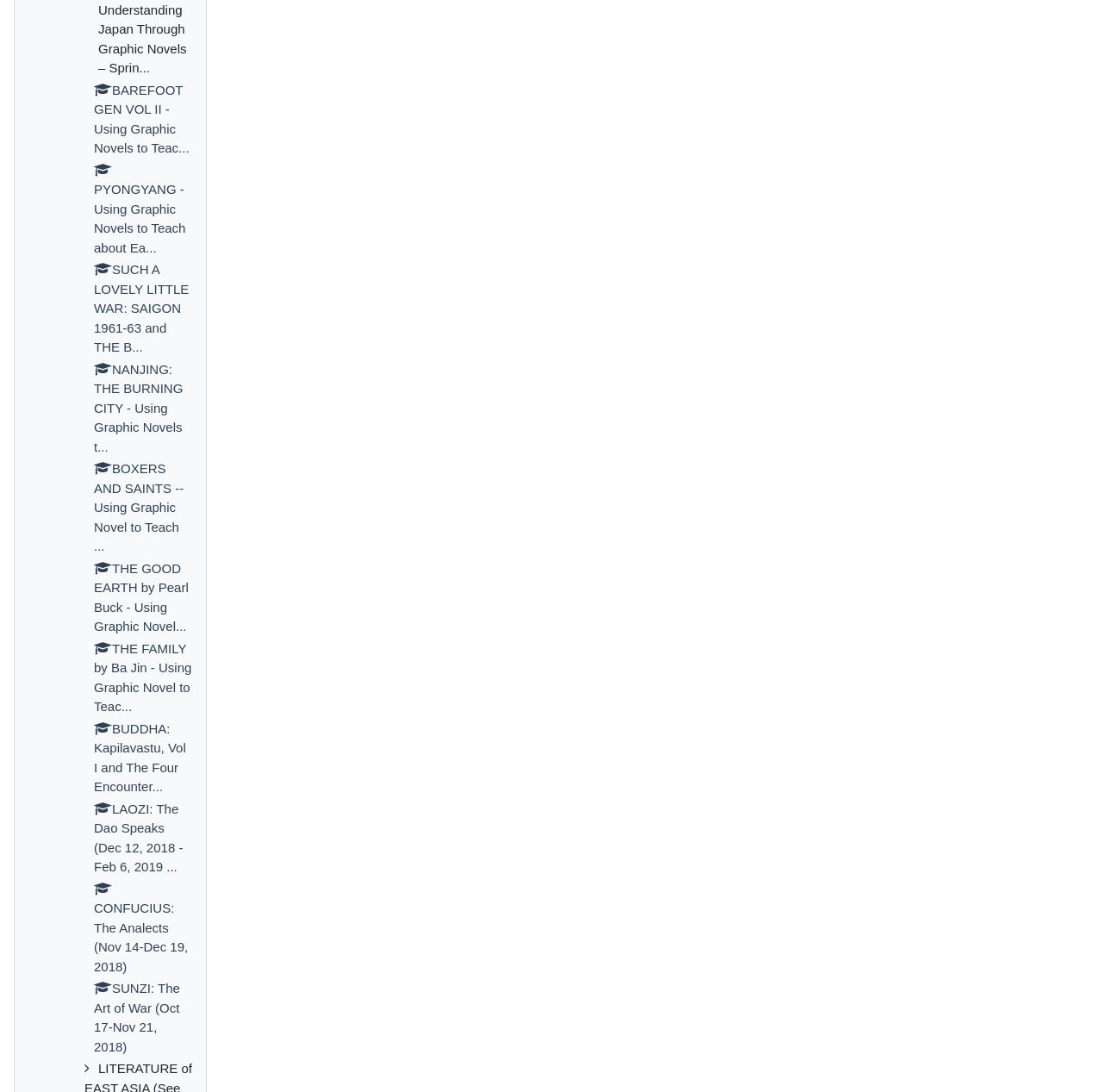What is the topic of the book 'SUNZI: The Art of War'?
Answer the question with a single word or phrase derived from the image.

War